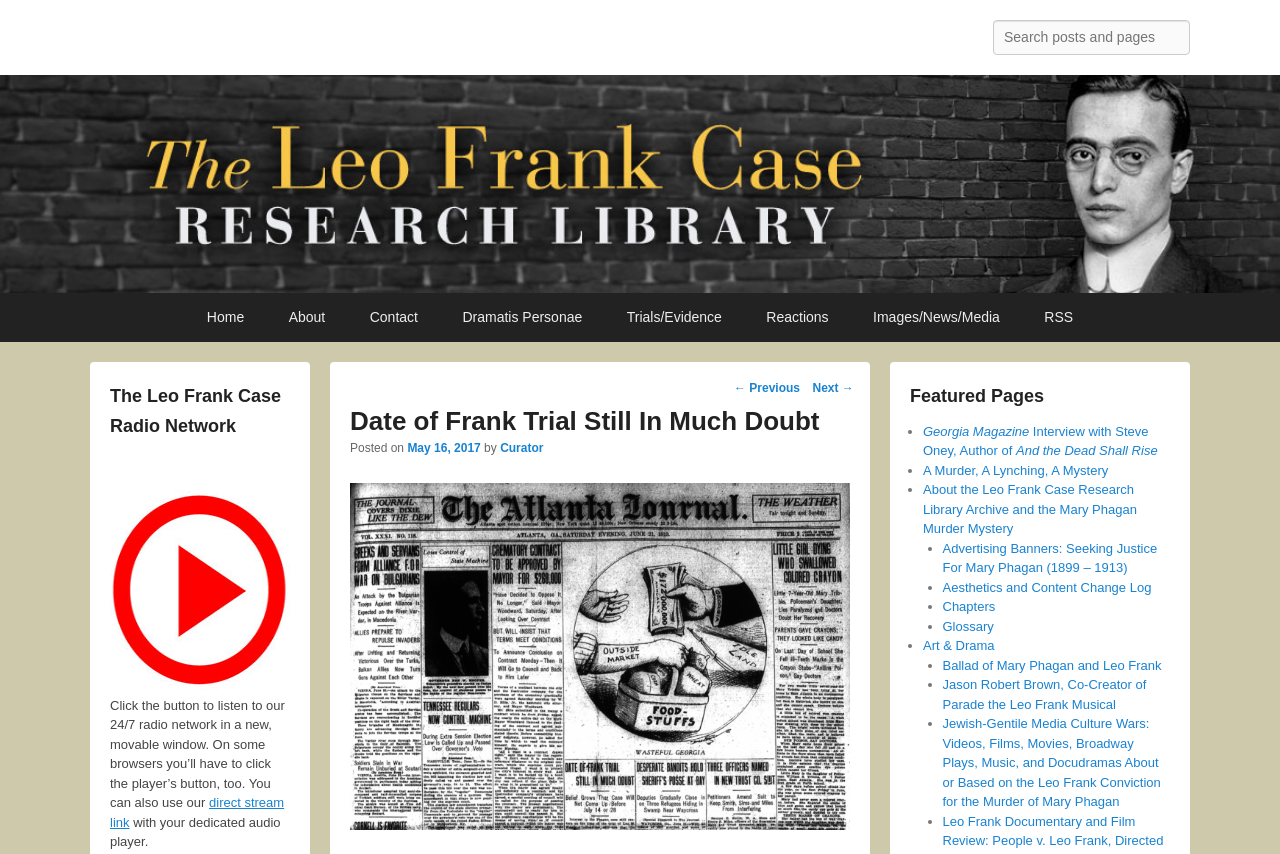How many featured pages are listed?
Give a comprehensive and detailed explanation for the question.

The featured pages are listed in a section with the heading 'Featured Pages'. Each page is represented by a link element, and there are 10 of these elements, starting with 'Georgia Magazine Interview with Steve Oney, Author of And the Dead Shall Rise' and ending with 'Jewish-Gentile Media Culture Wars: Videos, Films, Movies, Broadway Plays, Music, and Docudramas About or Based on the Leo Frank Conviction for the Murder of Mary Phagan'.